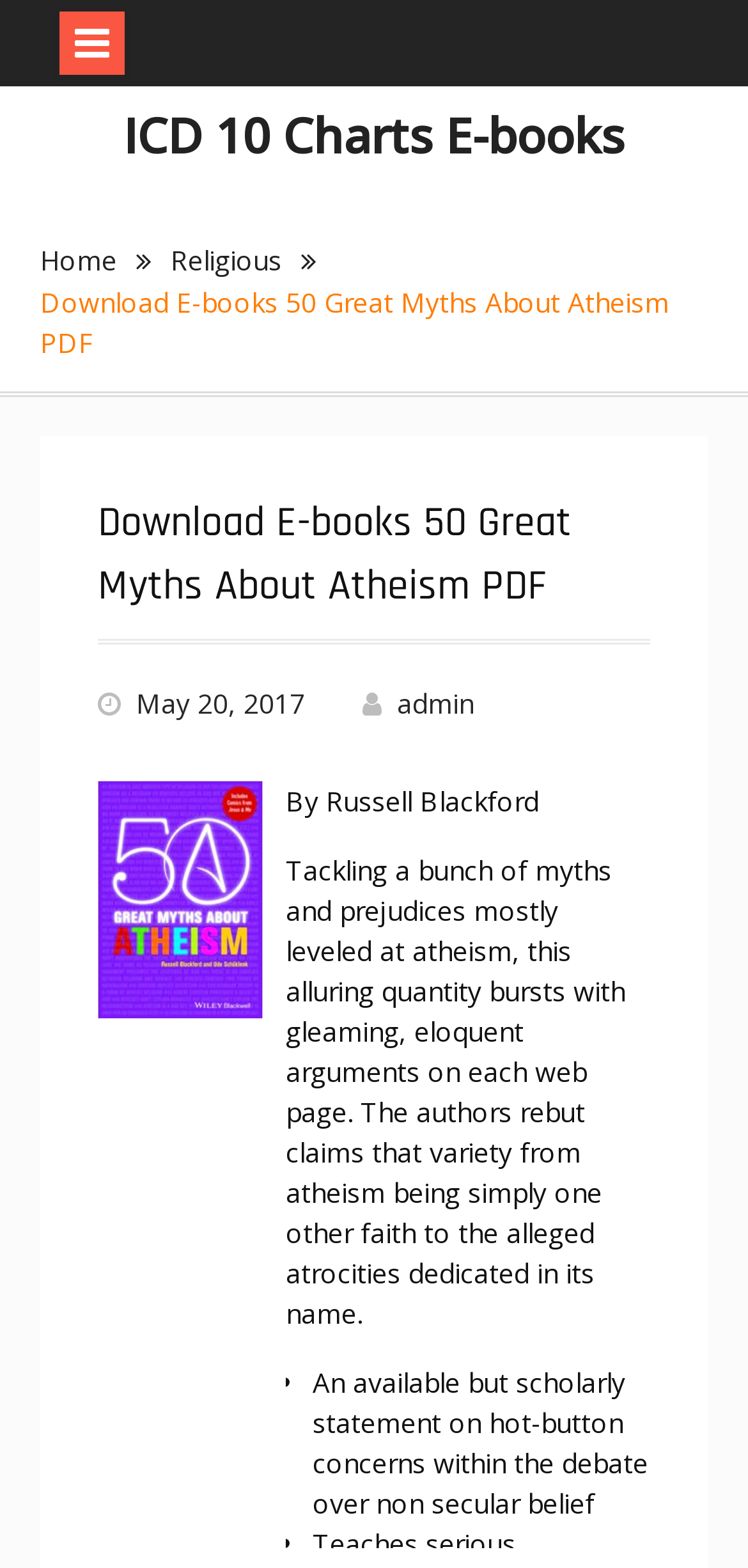Refer to the screenshot and answer the following question in detail:
Who is the author of the e-book?

I found the answer by looking at the text below the title, which says 'By Russell Blackford'. This suggests that Russell Blackford is the author of the e-book.